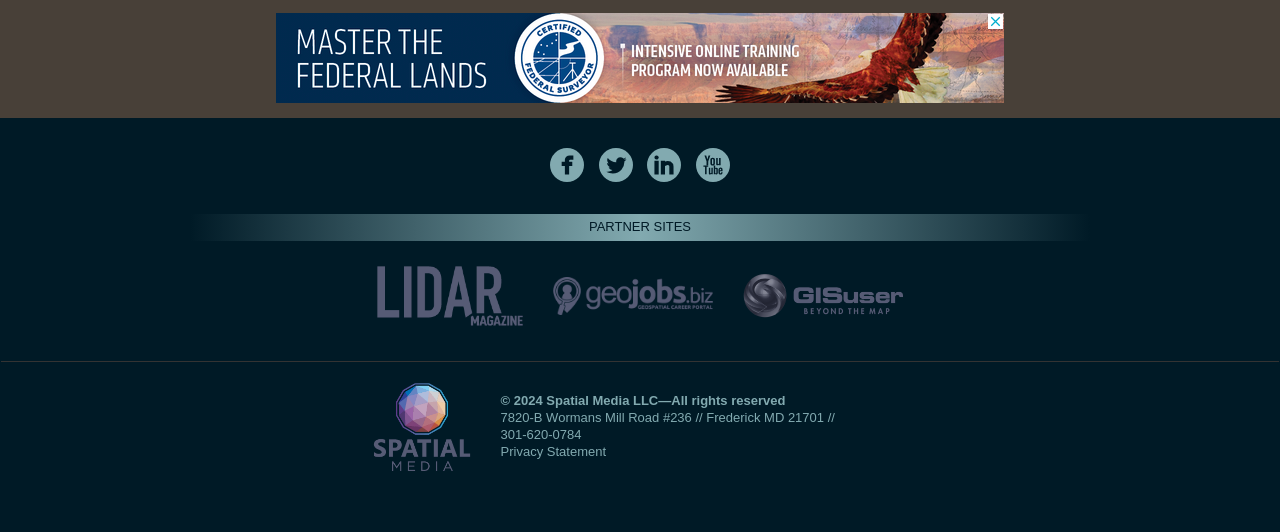Please locate the bounding box coordinates of the element that needs to be clicked to achieve the following instruction: "click the Facebook icon". The coordinates should be four float numbers between 0 and 1, i.e., [left, top, right, bottom].

[0.426, 0.278, 0.46, 0.342]